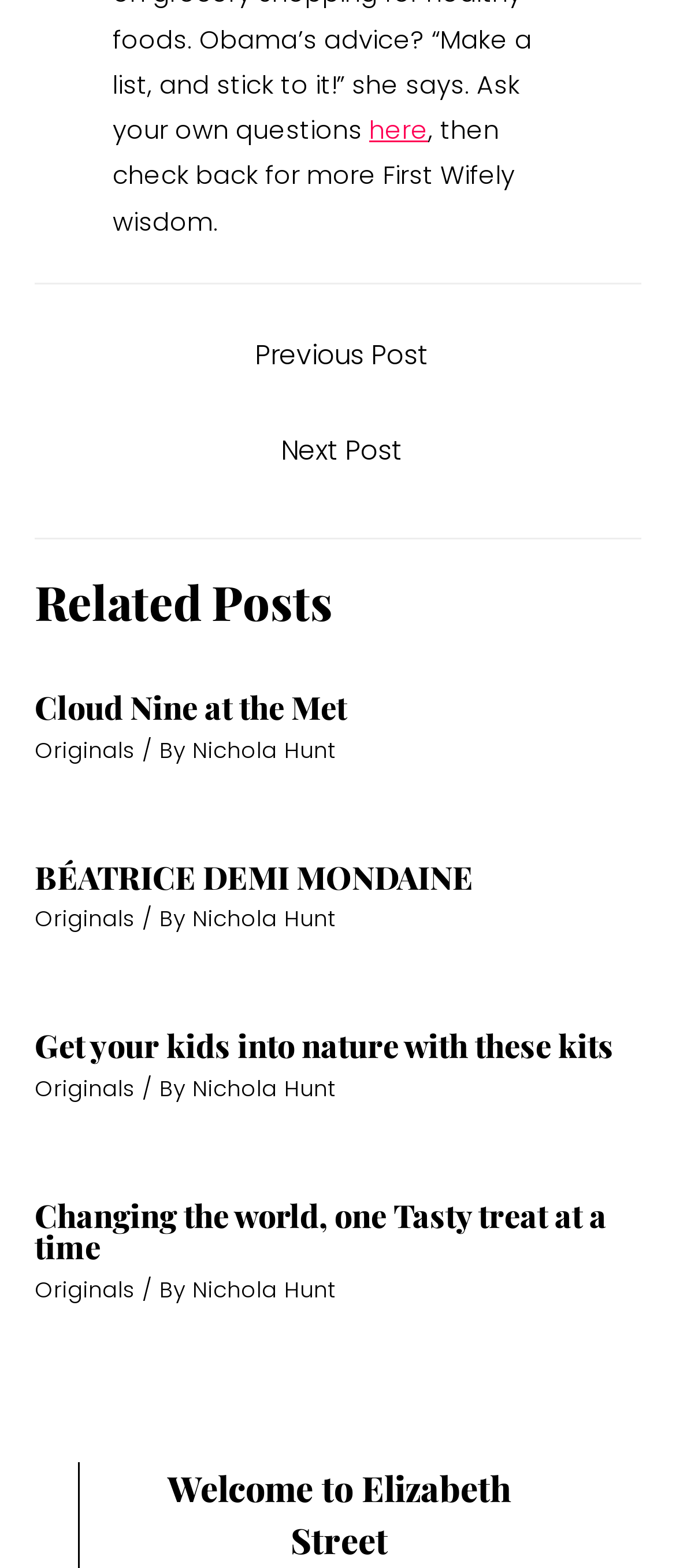How many related posts are on this page?
Using the image as a reference, deliver a detailed and thorough answer to the question.

I counted the number of article elements under the 'Related Posts' heading. There are four article elements, each containing a related post.